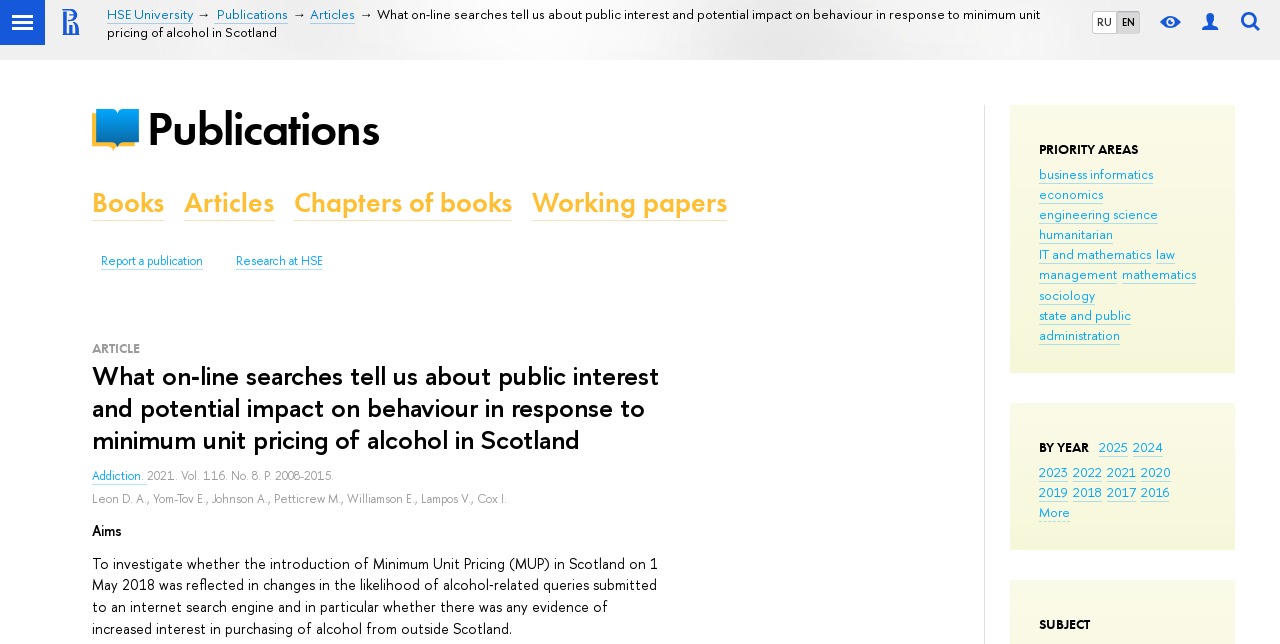Explain the features and main sections of the webpage comprehensively.

This webpage appears to be a research article or publication page. At the top, there is a title "What on‐line searches tell us about public interest and potential impact on behaviour in response to minimum unit pricing of alcohol in Scotland". Below the title, there are several links and images, including language options (RU and EN), a user profile link, and a search bar.

On the left side of the page, there are several links to different categories, including "HSE University", "Publications", "Articles", and various research areas such as "business informatics", "economics", and "sociology". There is also a section for filtering by year, with links to specific years from 2016 to 2025.

The main content of the page is an article summary, which includes the title, authors, and a brief abstract. The abstract discusses the aim of the research, which is to investigate the impact of Minimum Unit Pricing (MUP) in Scotland on internet searches related to alcohol. The authors' names are listed, along with their affiliations.

There are also several links to related publications, including books, articles, and working papers. Additionally, there is a link to report a publication and to research at HSE.